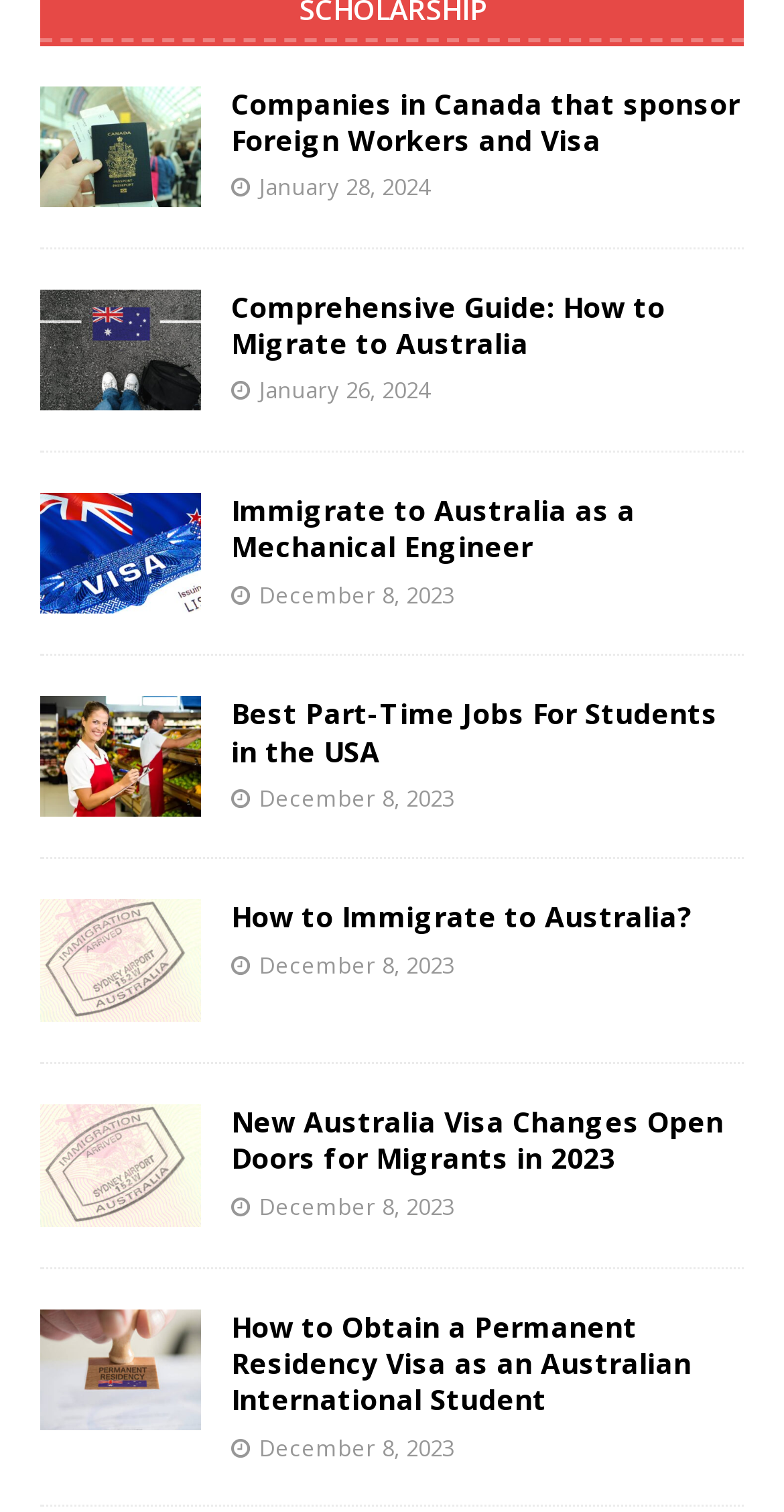What is the date of the last article?
Answer the question with a single word or phrase, referring to the image.

December 8, 2023